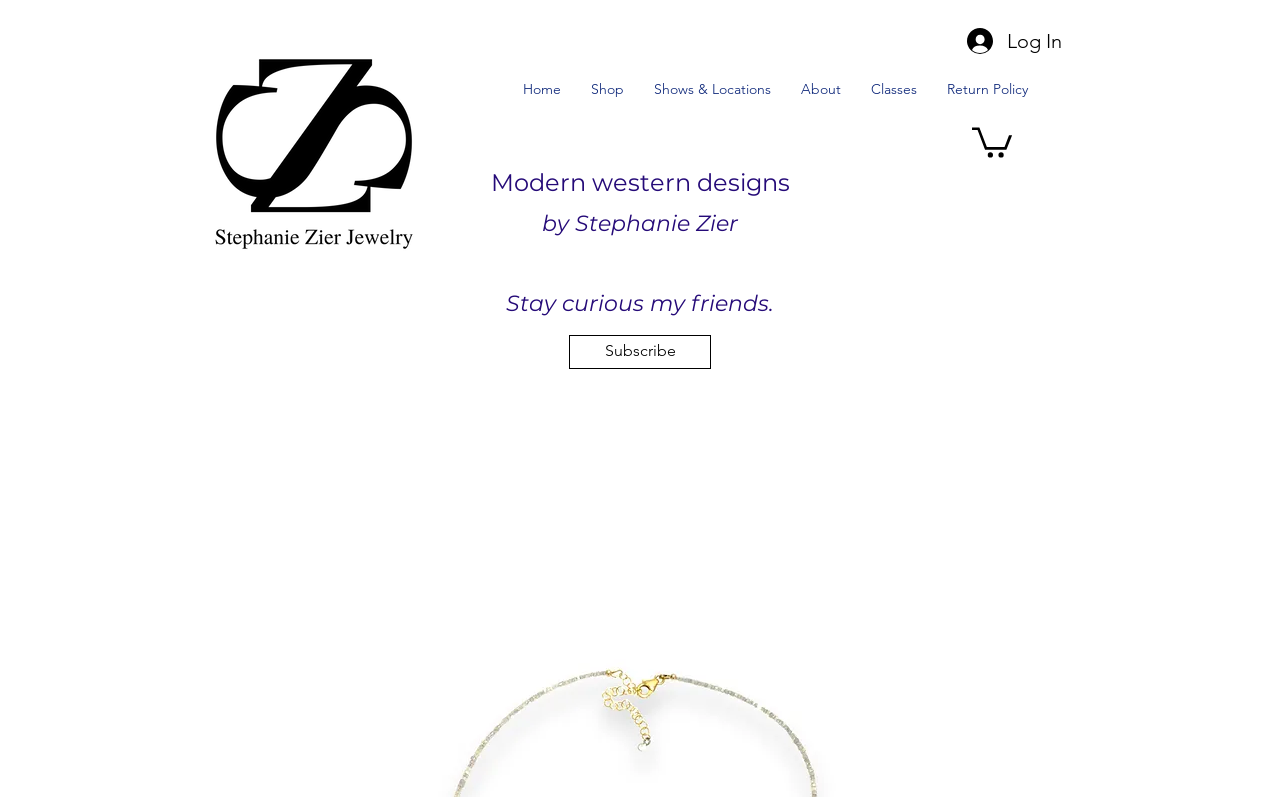How many navigation links are available?
Based on the visual information, provide a detailed and comprehensive answer.

The navigation links are located below the logo and above the heading. There are six links: 'Home', 'Shop', 'Shows & Locations', 'About', 'Classes', and 'Return Policy'.